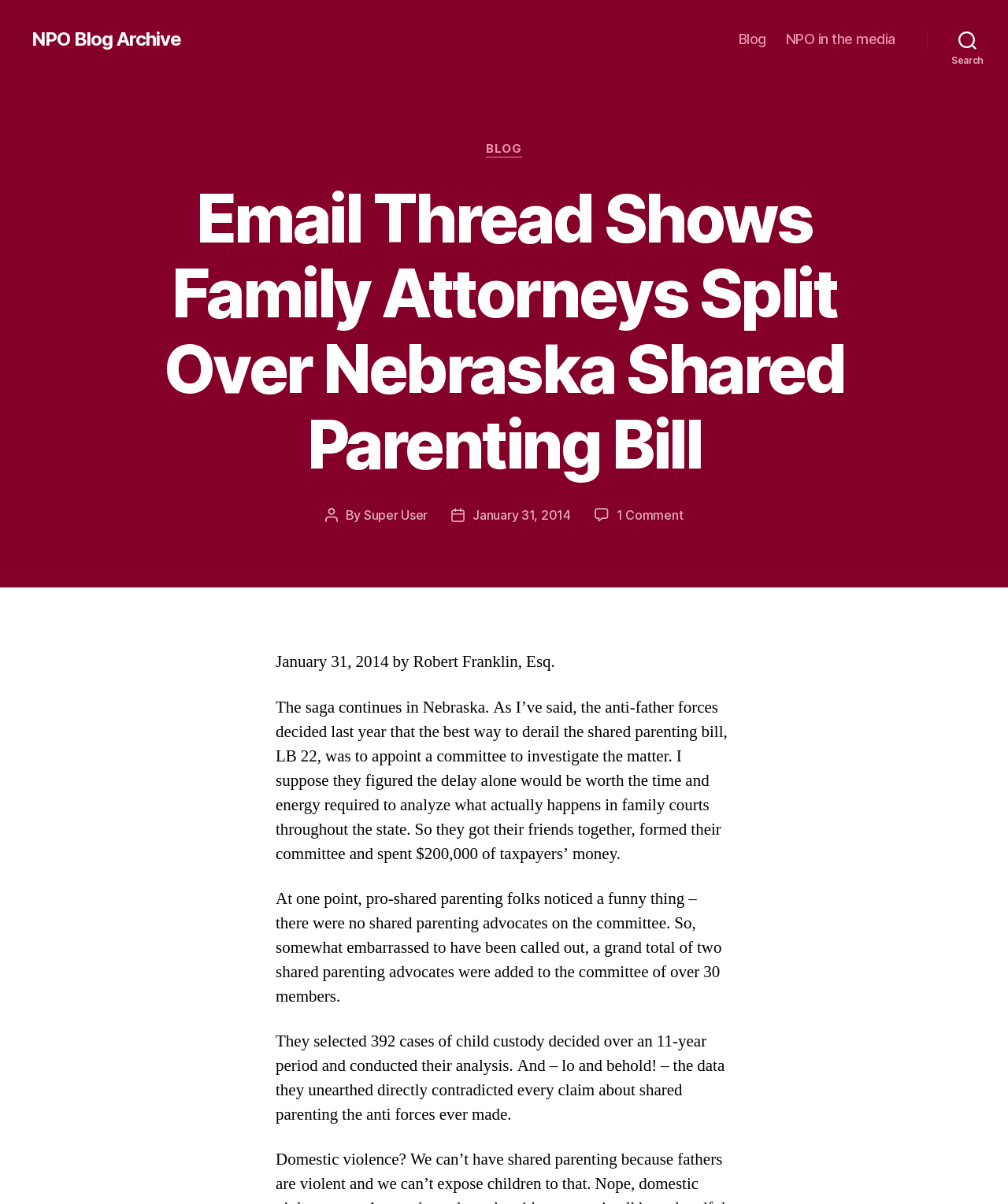How many comments are there on this blog post?
Please answer the question as detailed as possible.

I found the number of comments on this blog post by looking at the section that says '1 Comment on Email Thread Shows Family Attorneys Split Over Nebraska Shared Parenting Bill'.